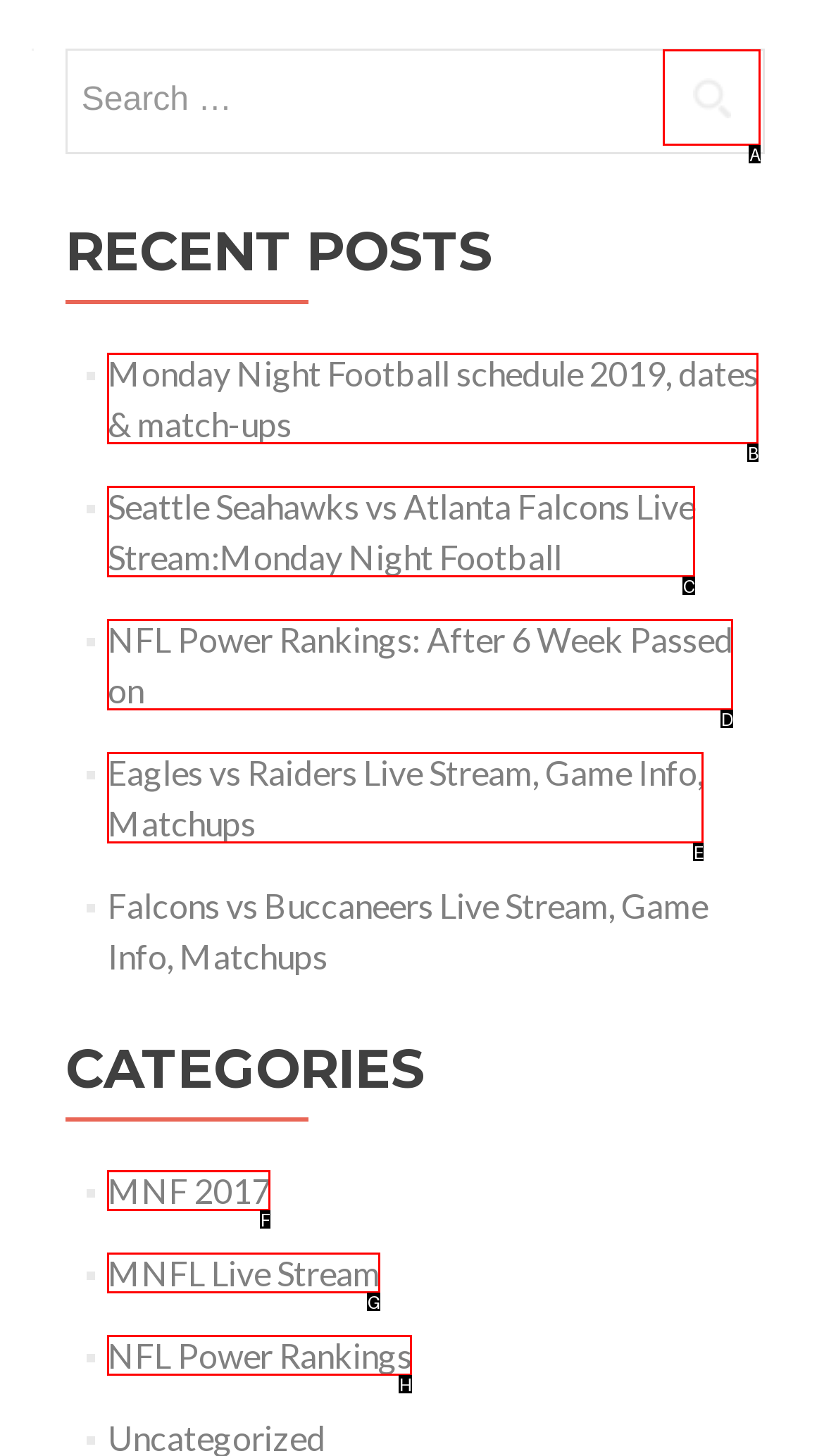To achieve the task: Click on the Search button, which HTML element do you need to click?
Respond with the letter of the correct option from the given choices.

A